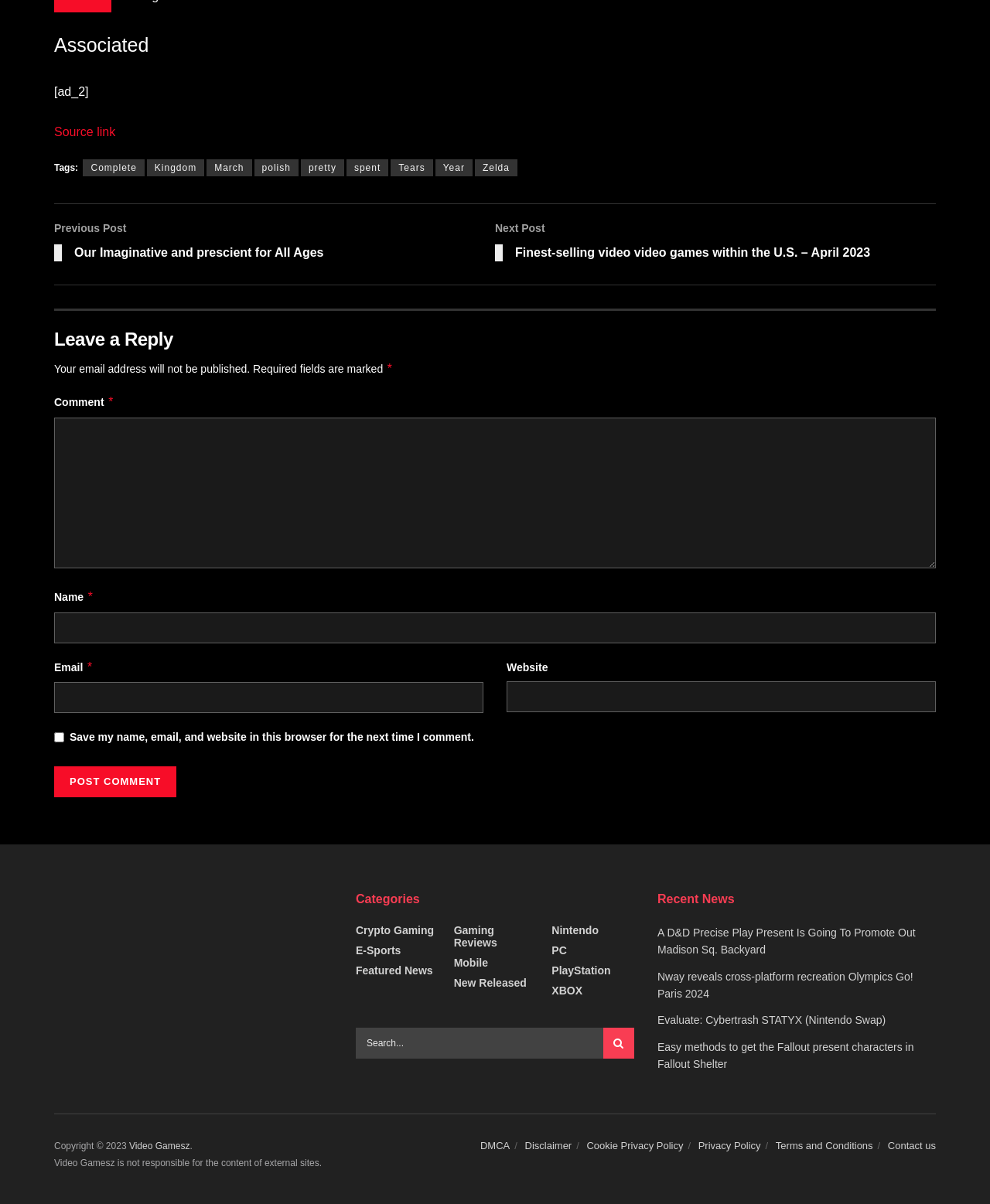Respond to the following query with just one word or a short phrase: 
What is the name of the website?

Video Gamesz